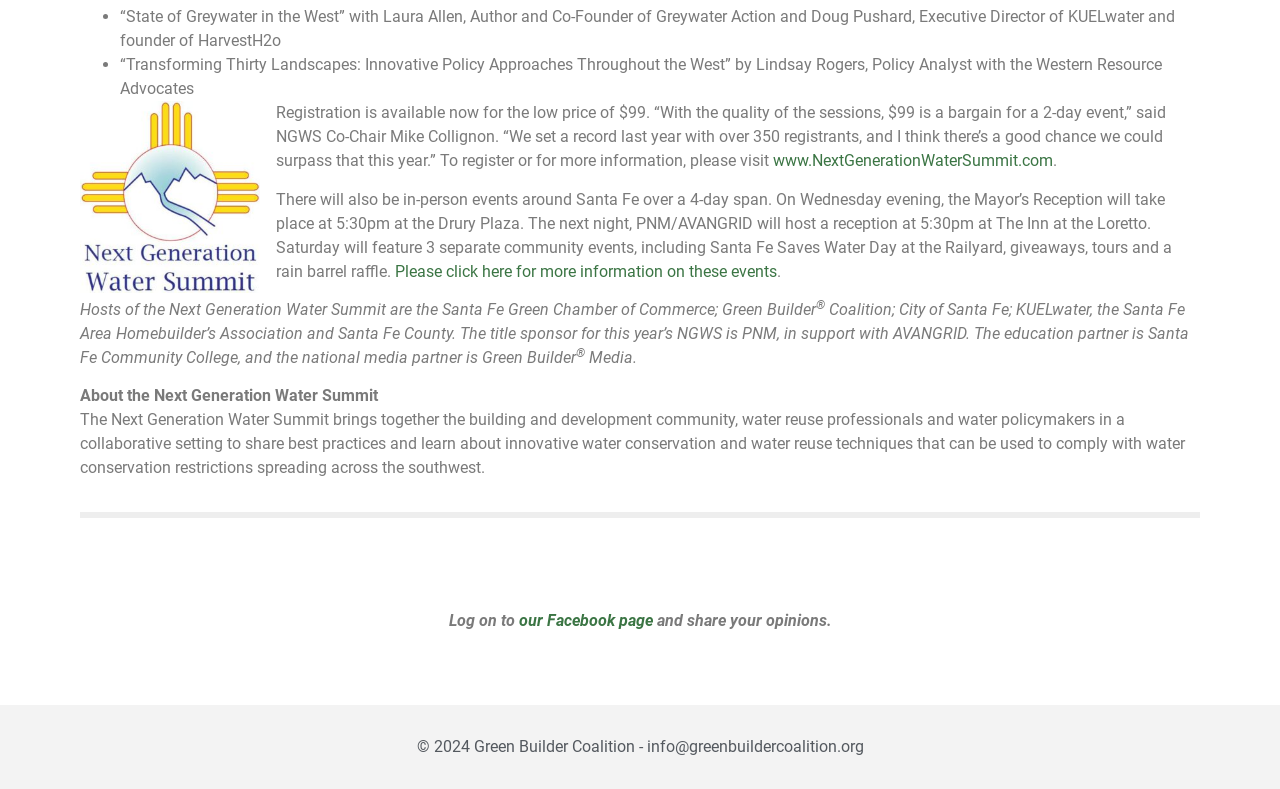Give a succinct answer to this question in a single word or phrase: 
Who is the title sponsor of the Next Generation Water Summit?

PNM